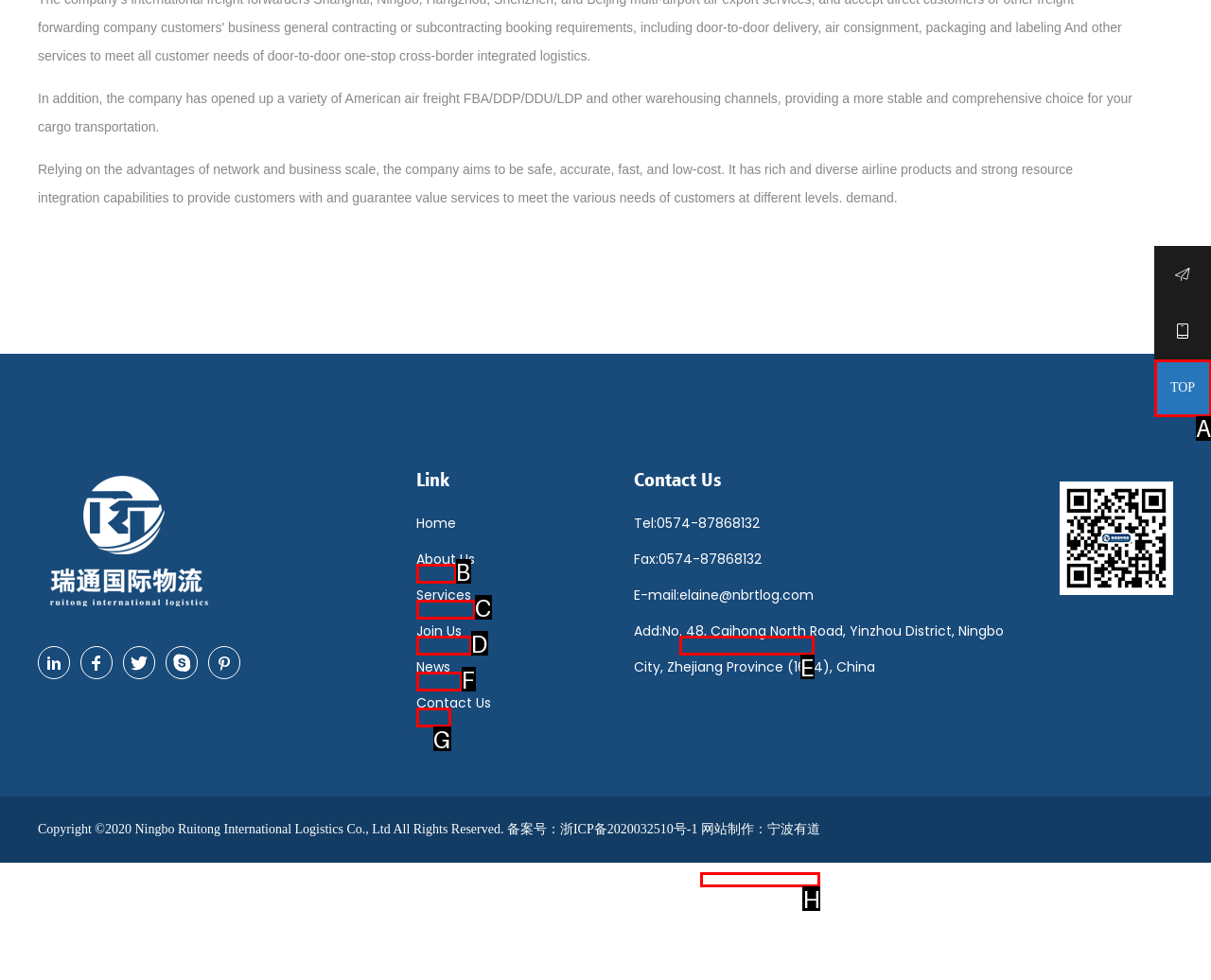From the given options, choose the HTML element that aligns with the description: Join Us. Respond with the letter of the selected element.

F